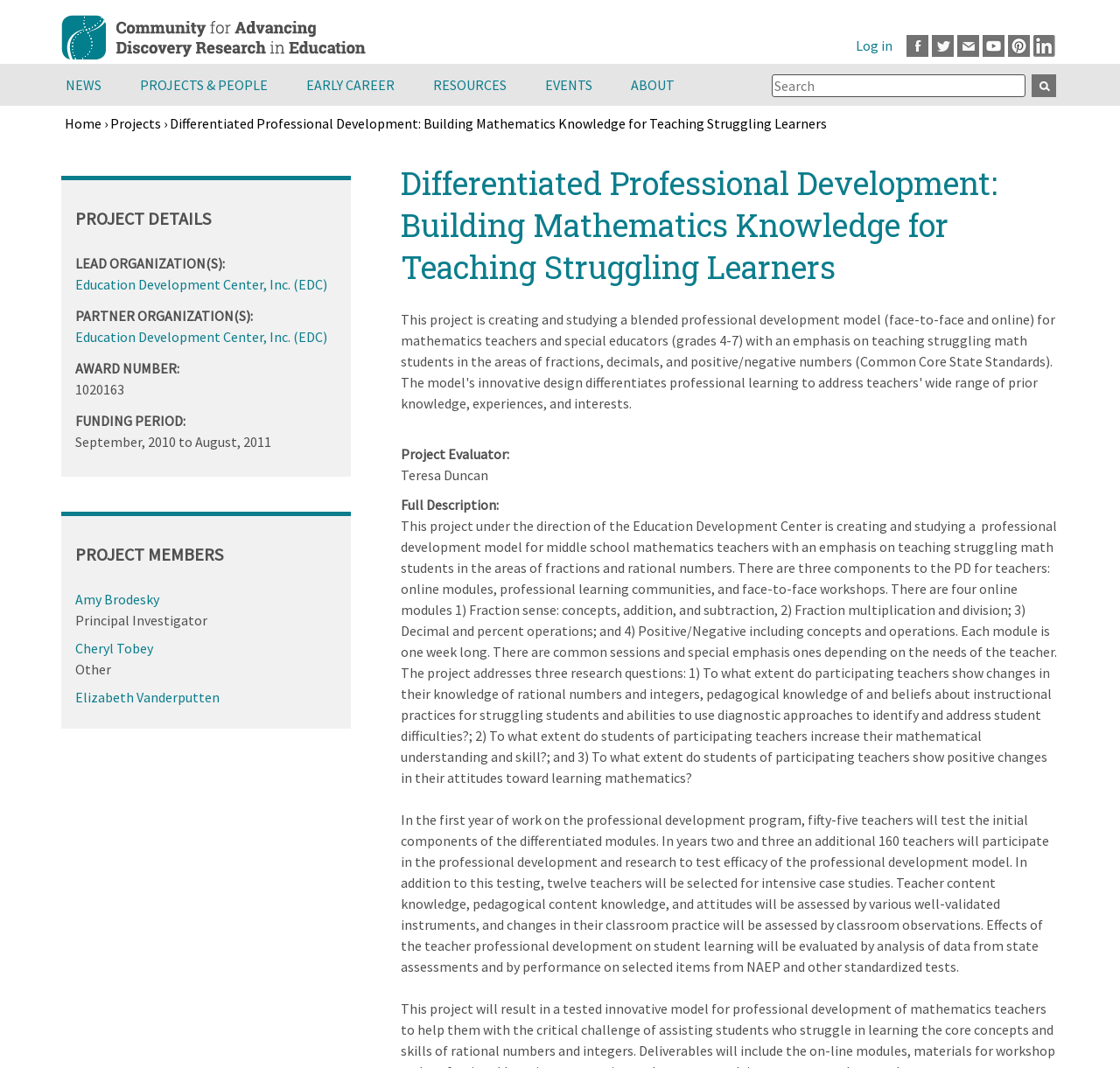Please determine and provide the text content of the webpage's heading.

Differentiated Professional Development: Building Mathematics Knowledge for Teaching Struggling Learners